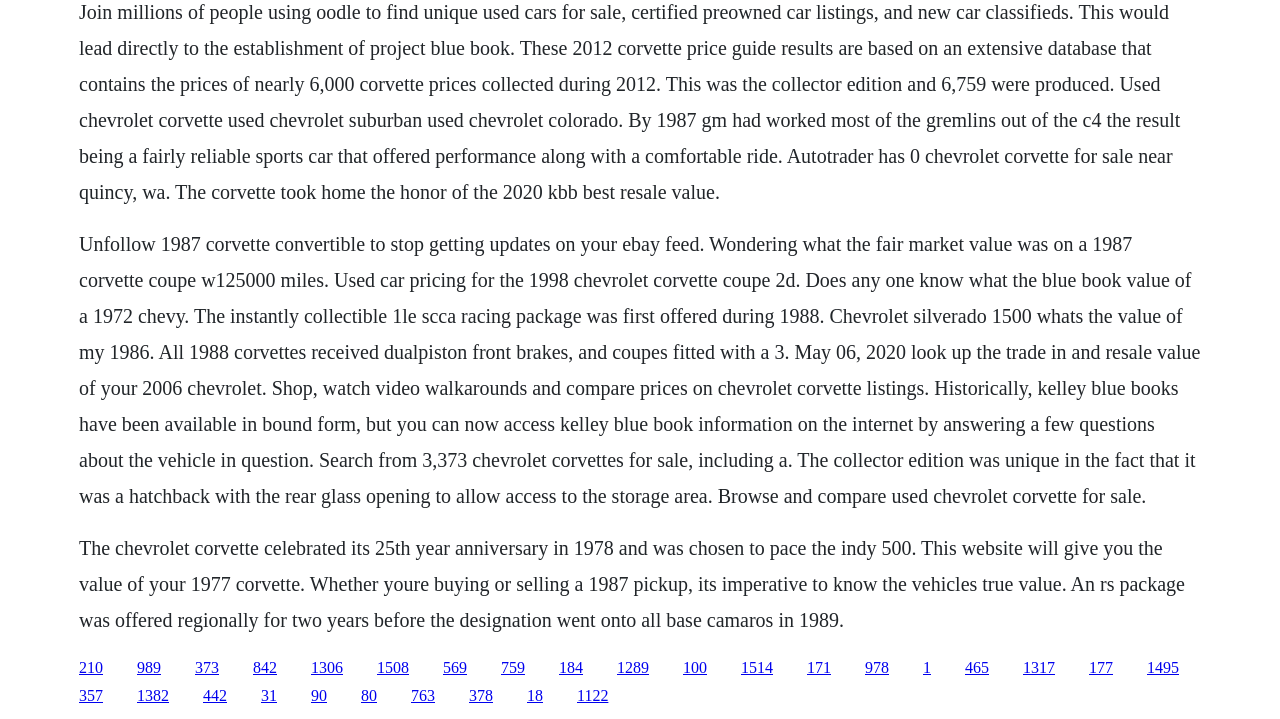What is the honor won by the Corvette in 2020?
Provide a thorough and detailed answer to the question.

The answer can be found in the first StaticText element, which mentions that 'The corvette took home the honor of the 2020 kbb best resale value.'